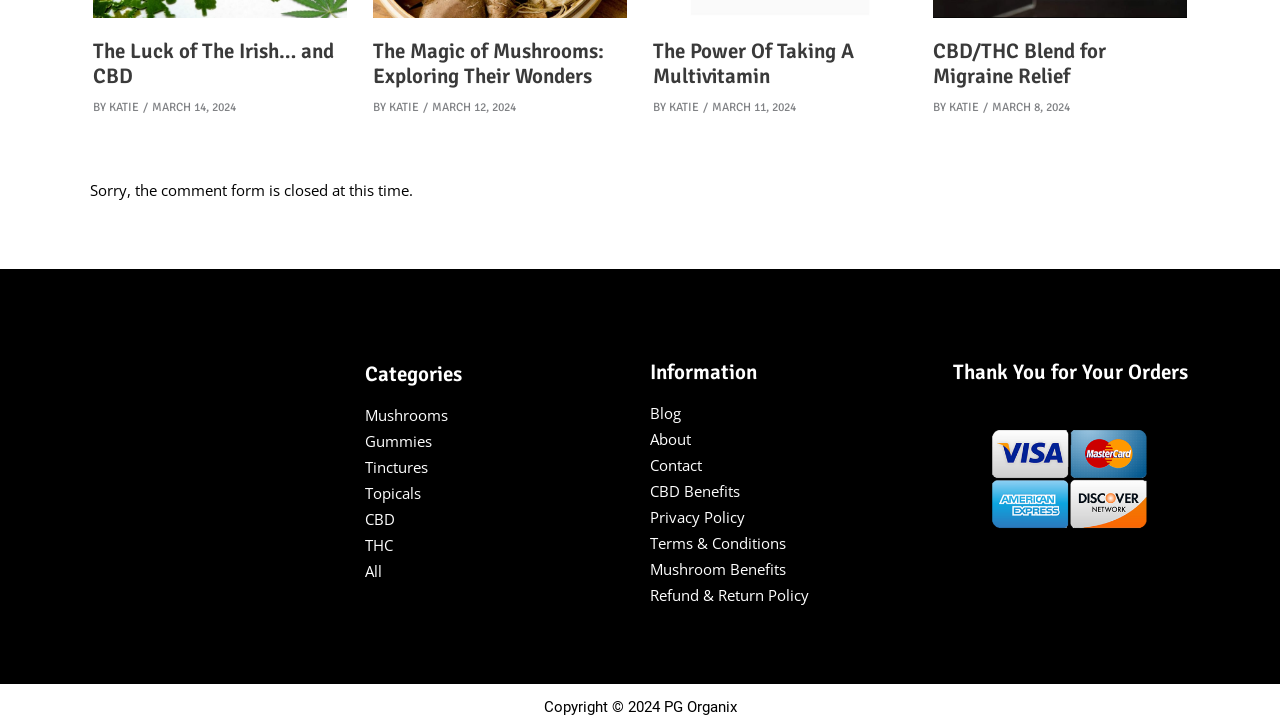Indicate the bounding box coordinates of the element that needs to be clicked to satisfy the following instruction: "Read the article 'The Luck of The Irish… and CBD'". The coordinates should be four float numbers between 0 and 1, i.e., [left, top, right, bottom].

[0.073, 0.053, 0.261, 0.124]